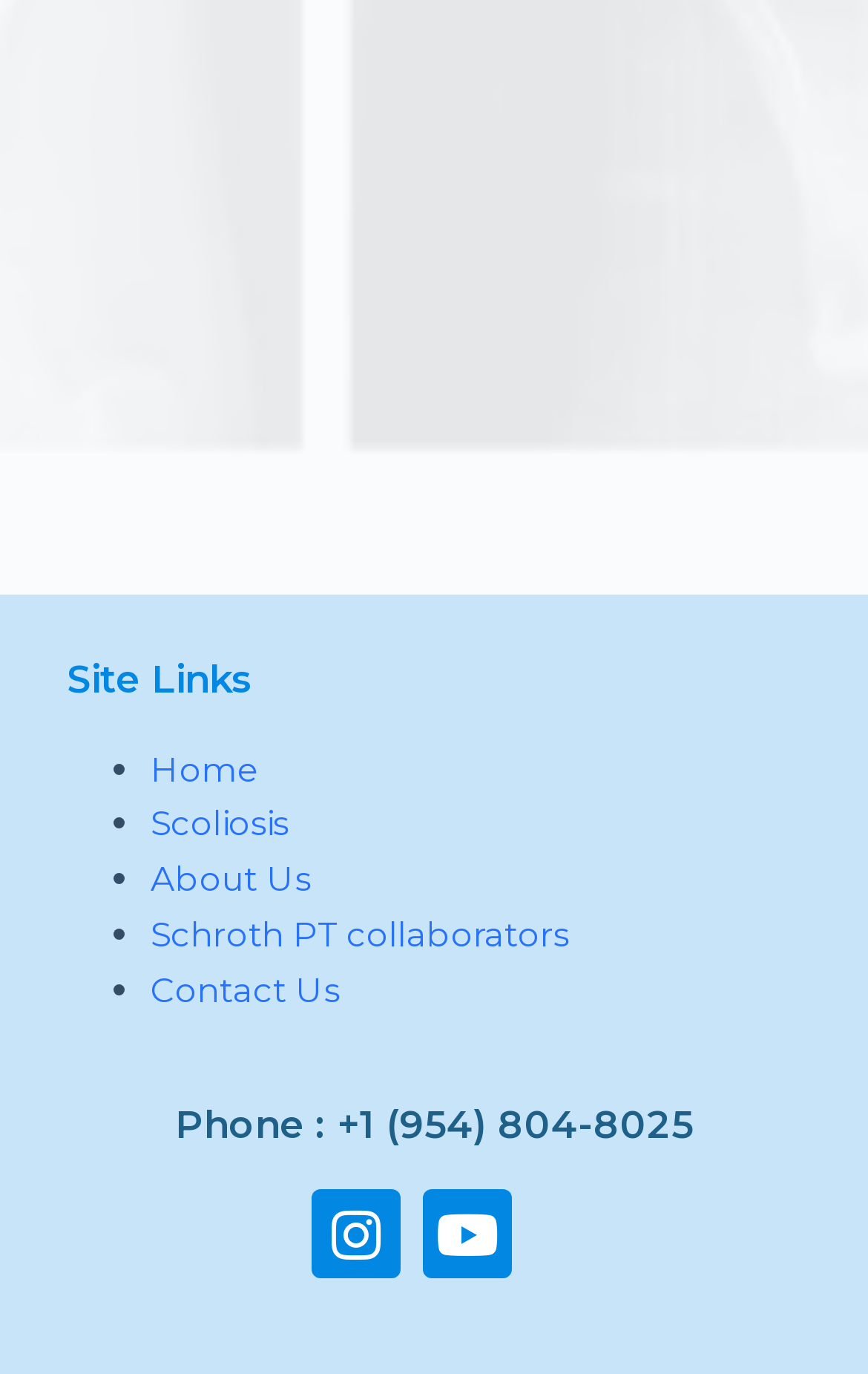Carefully examine the image and provide an in-depth answer to the question: How many list markers are there in the site links section?

I counted the number of list markers in the site links section, which are located next to each link, and found that there are 6 list markers in total.